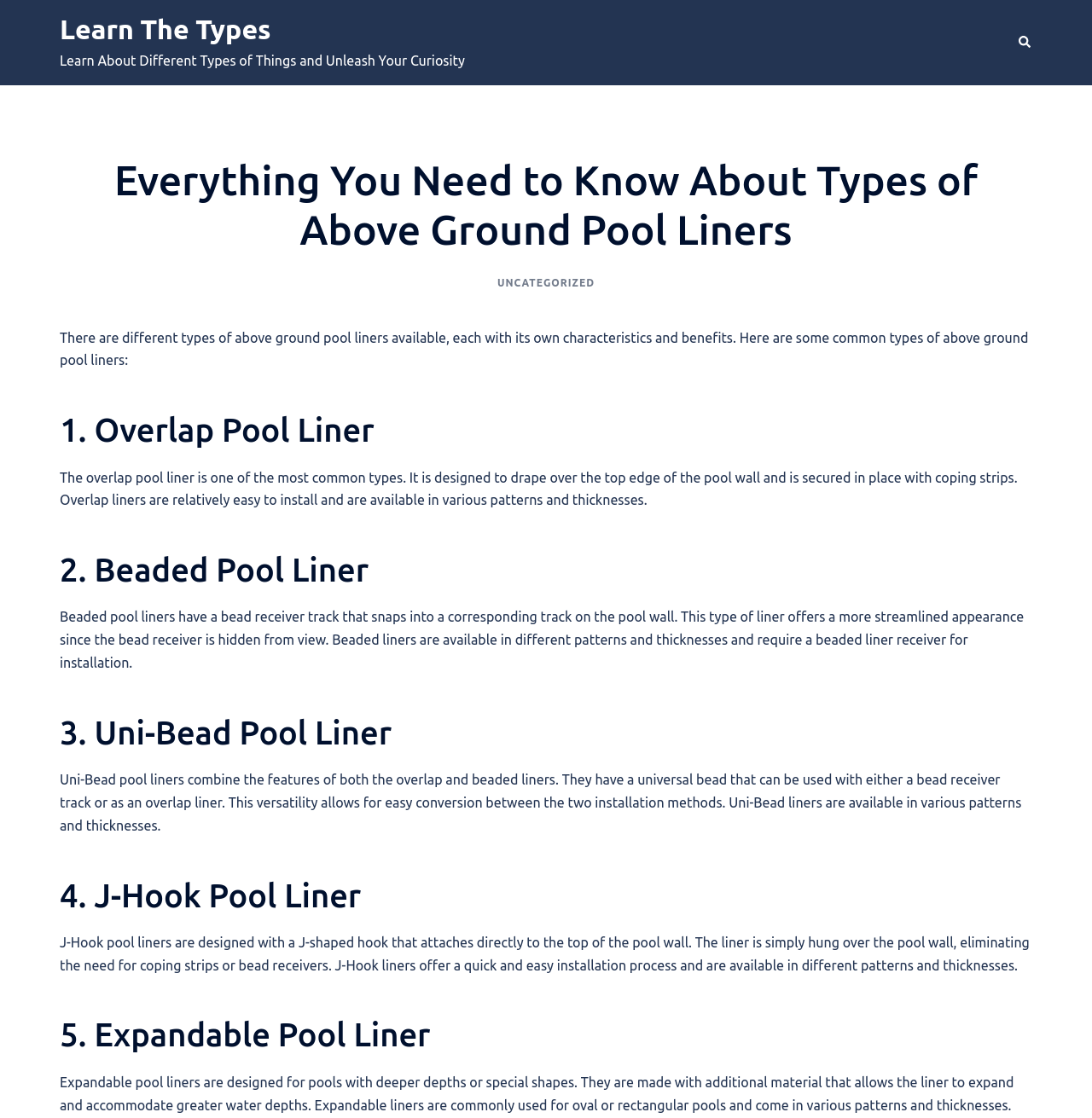What is the purpose of coping strips in pool liners?
Please ensure your answer is as detailed and informative as possible.

According to the webpage, coping strips are used to secure overlap pool liners in place, which is one of the characteristics of overlap pool liners.